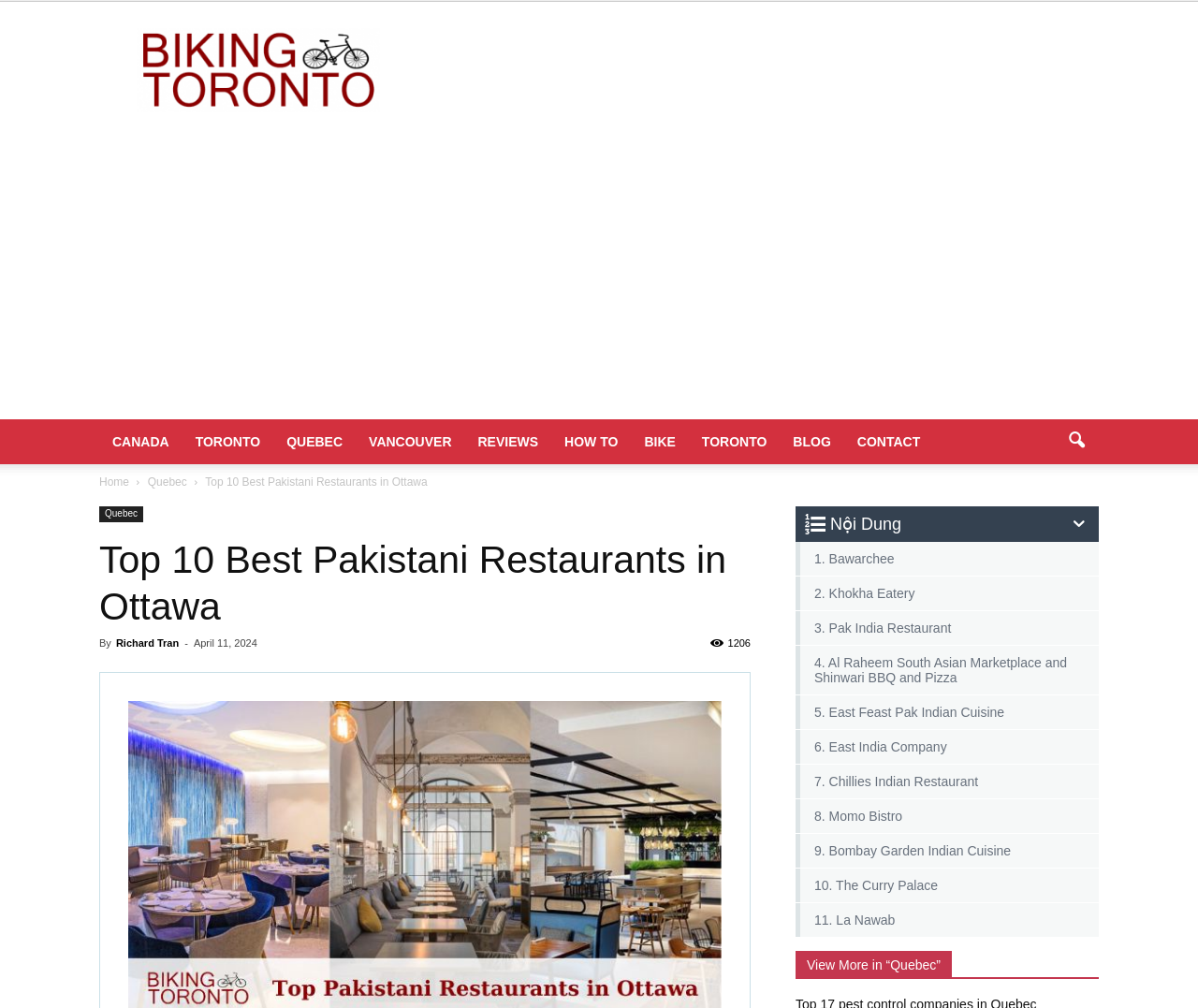Refer to the screenshot and give an in-depth answer to this question: What is the date of this blog post?

The date is mentioned in the text 'April 11, 2024' which is located below the heading 'Top 10 Best Pakistani Restaurants in Ottawa'.